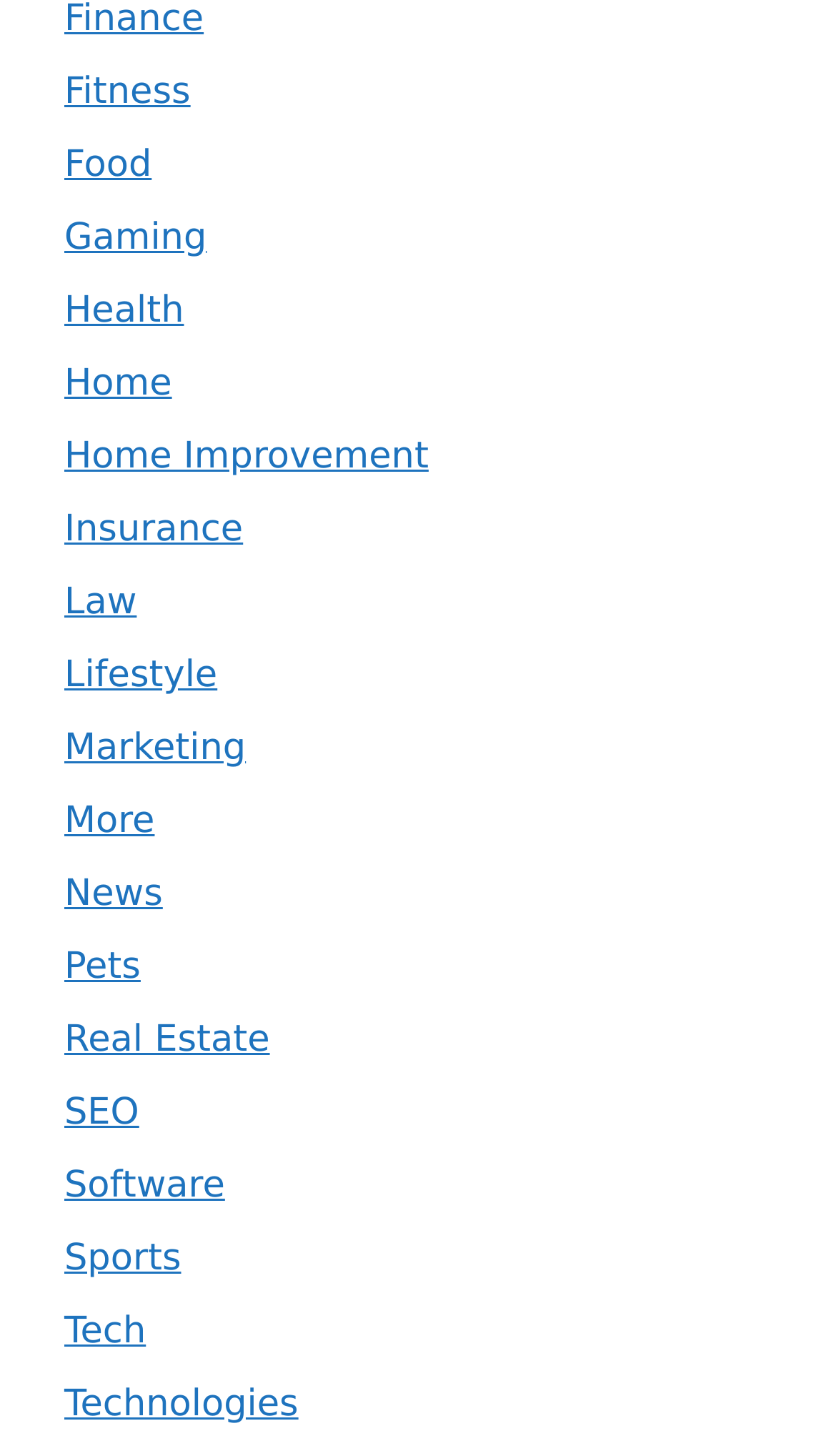Reply to the question with a brief word or phrase: Are there any categories related to health?

Yes